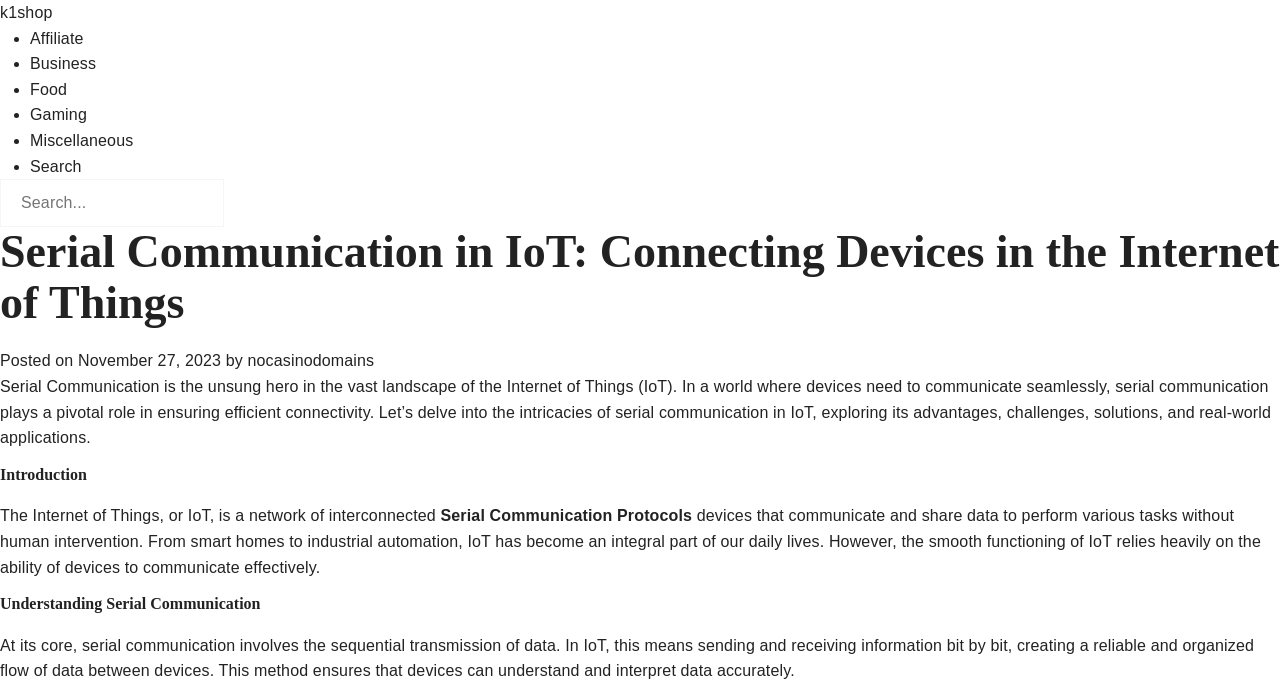Given the following UI element description: "Search", find the bounding box coordinates in the webpage screenshot.

[0.023, 0.23, 0.064, 0.255]